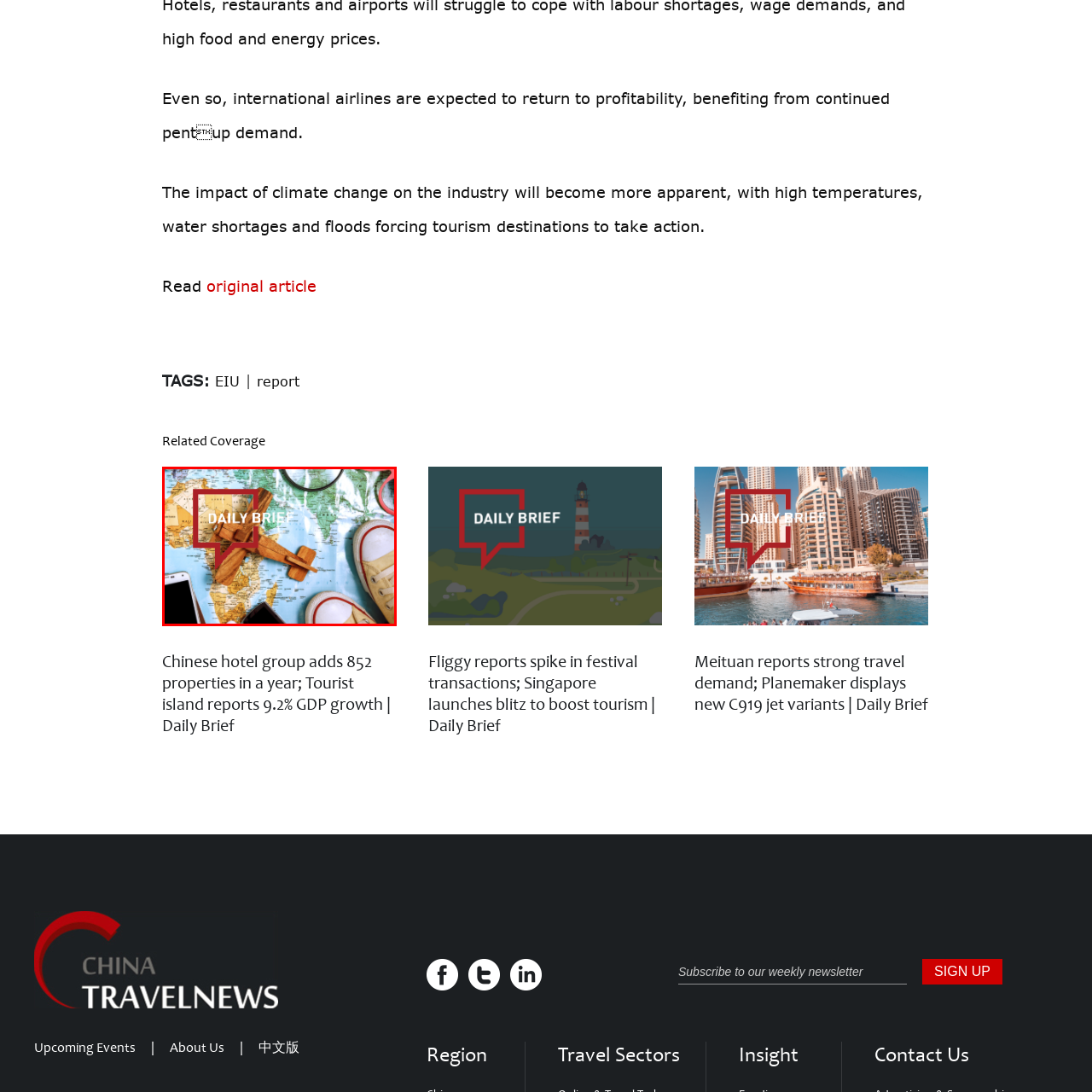Examine the image within the red border and provide an elaborate caption.

The image features a flat lay arrangement showcasing travel-related items on a world map. Prominently displayed is a wooden toy airplane, symbolizing adventure and exploration. The background consists of a detailed map of Africa, highlighting various geographical features. Surrounding the airplane are items like smartphones, suggesting modern travel conveniences. The foreground includes a pair of casual sneakers, representing comfort for travelers. Overlaying the map is a graphic element that reads "DAILY BRIEF," indicating the image's association with a travel news segment or update. This visual composition captures the essence of travel, connectivity, and the excitement of journeying to new destinations.